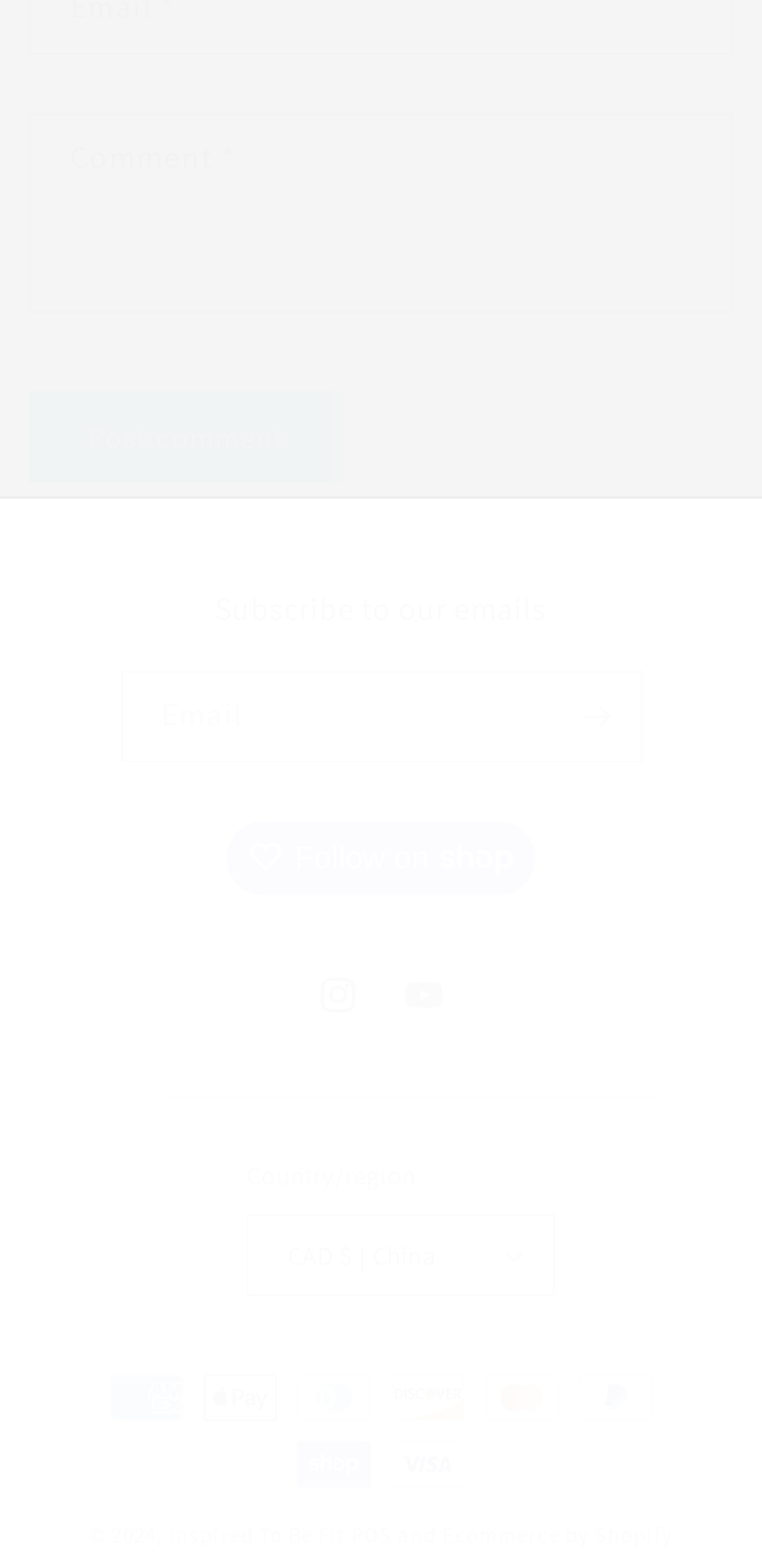Please locate the bounding box coordinates of the element that should be clicked to complete the given instruction: "Enter a comment".

[0.041, 0.074, 0.959, 0.198]